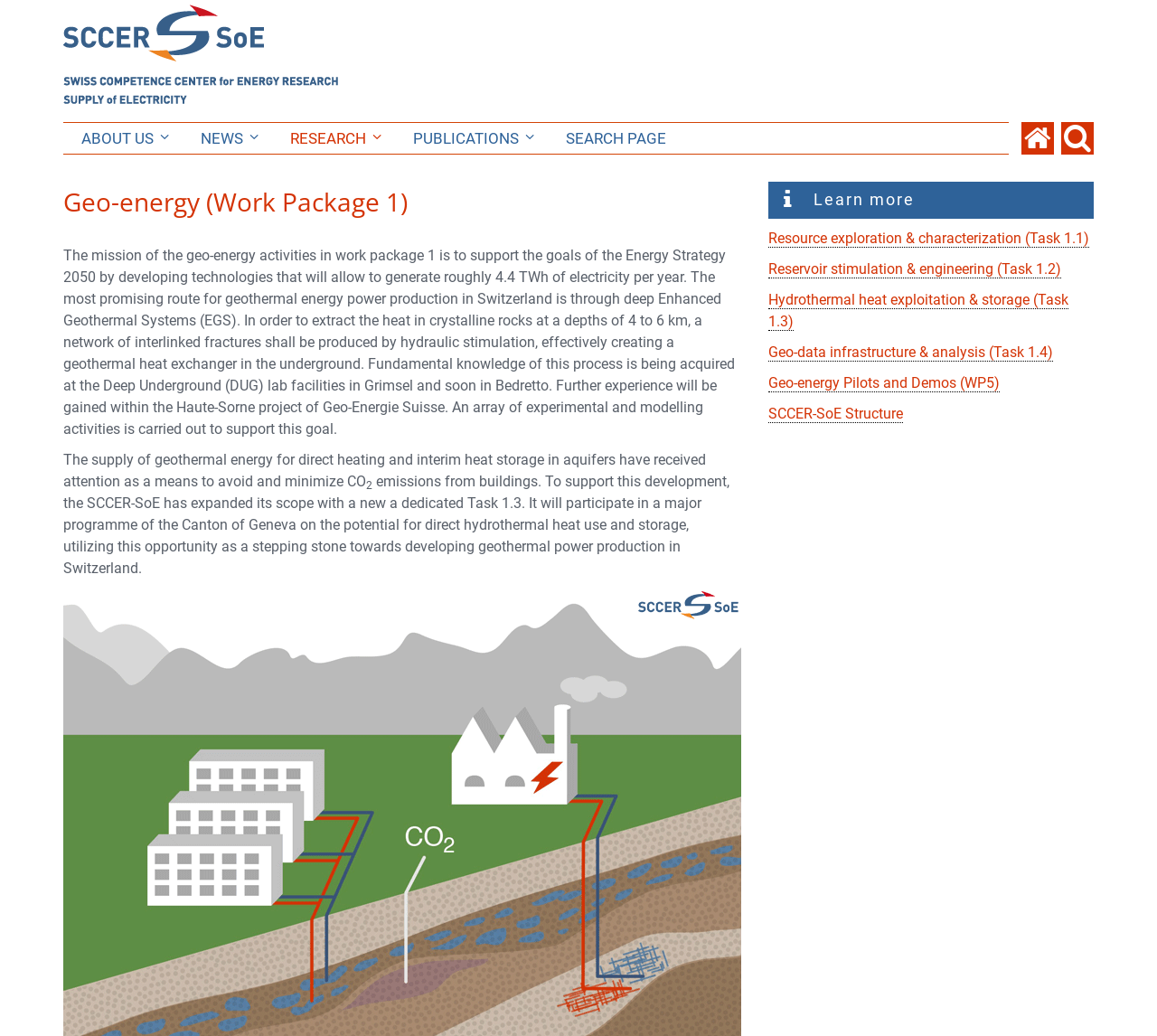Identify the coordinates of the bounding box for the element described below: "NEWS". Return the coordinates as four float numbers between 0 and 1: [left, top, right, bottom].

[0.158, 0.119, 0.235, 0.148]